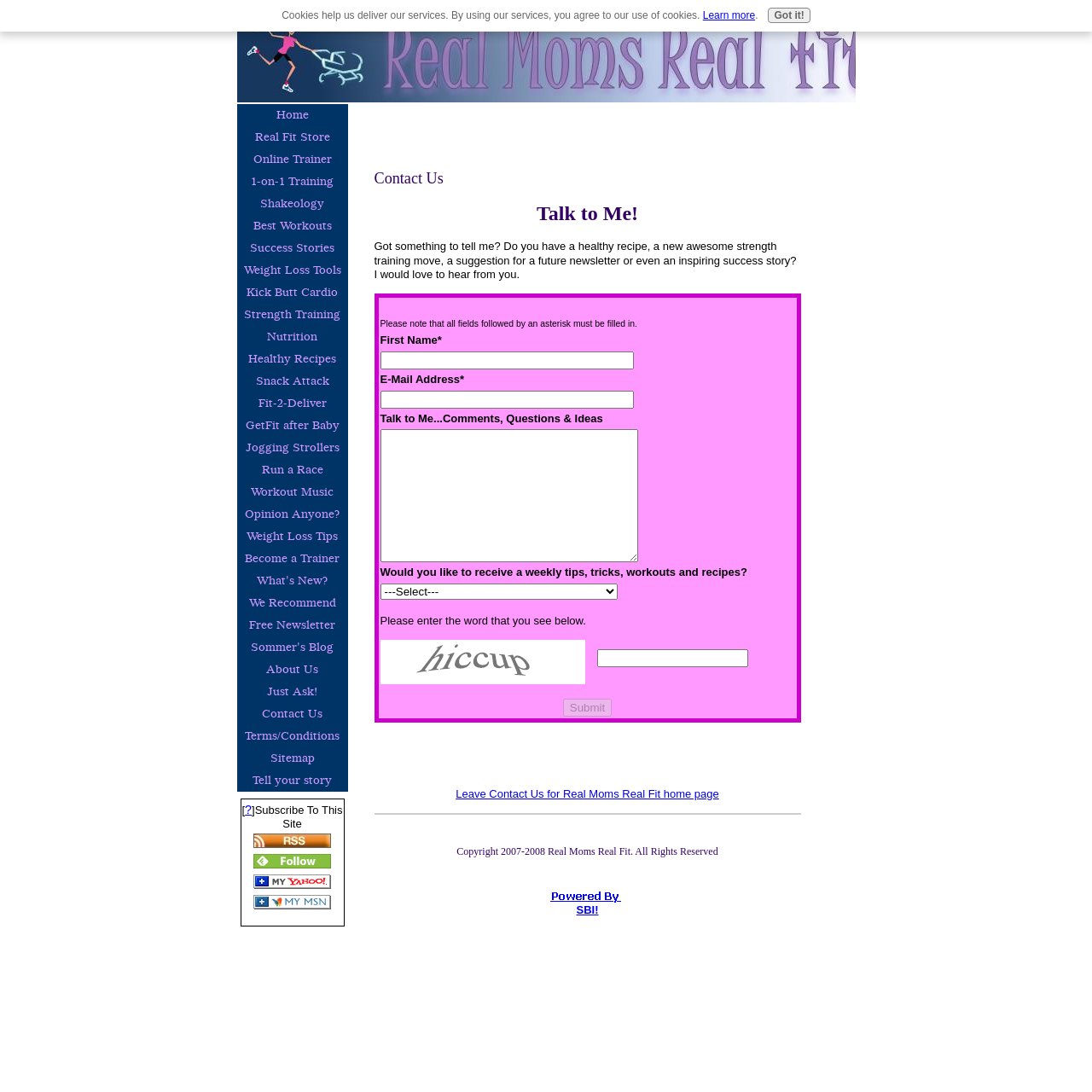How many links are available in the top menu?
Using the screenshot, give a one-word or short phrase answer.

30